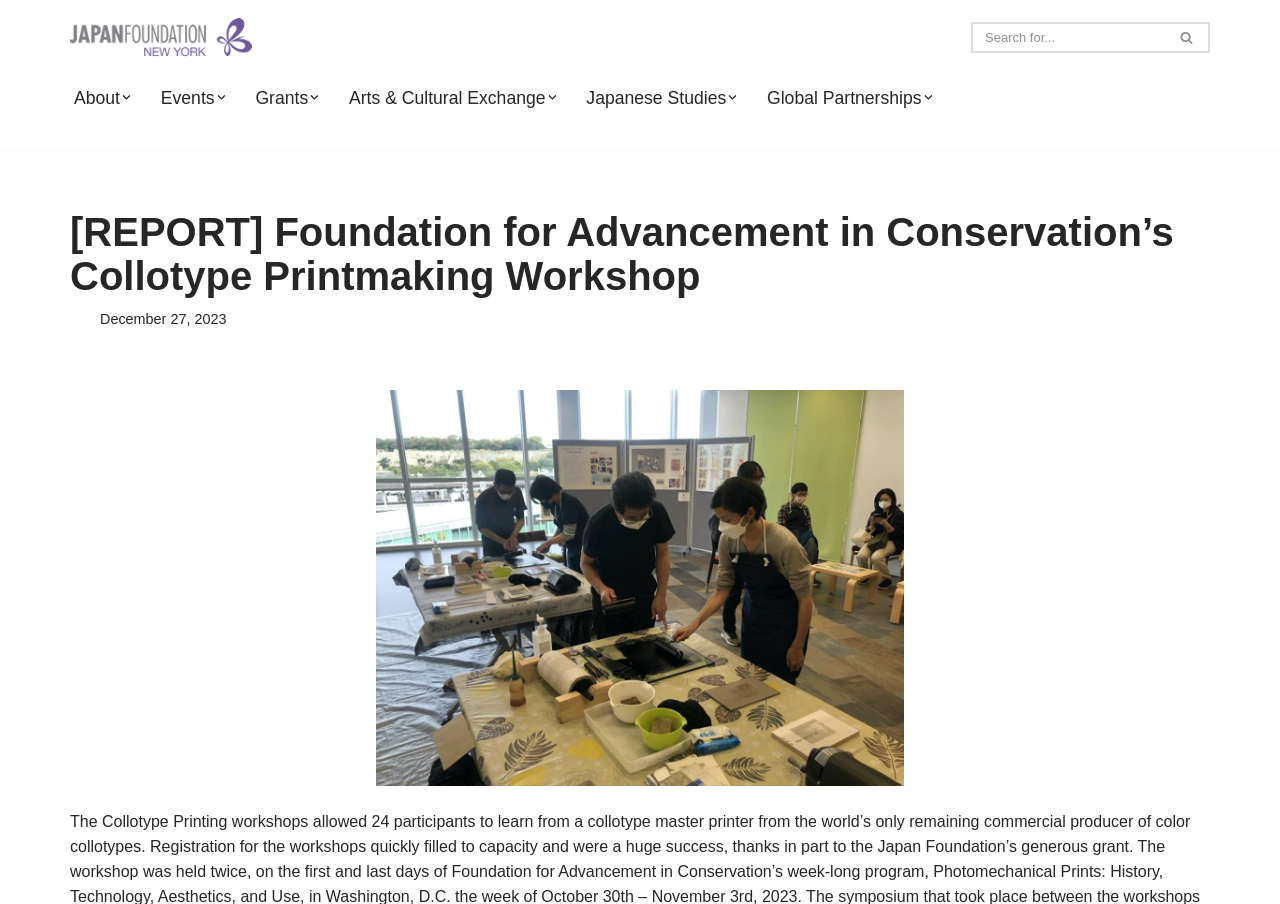What is the purpose of the search box at the top right corner?
Refer to the image and give a detailed answer to the query.

I inferred the answer by analyzing the search box element with the text 'Search' and its child elements, which suggests that it is a search function for the website.